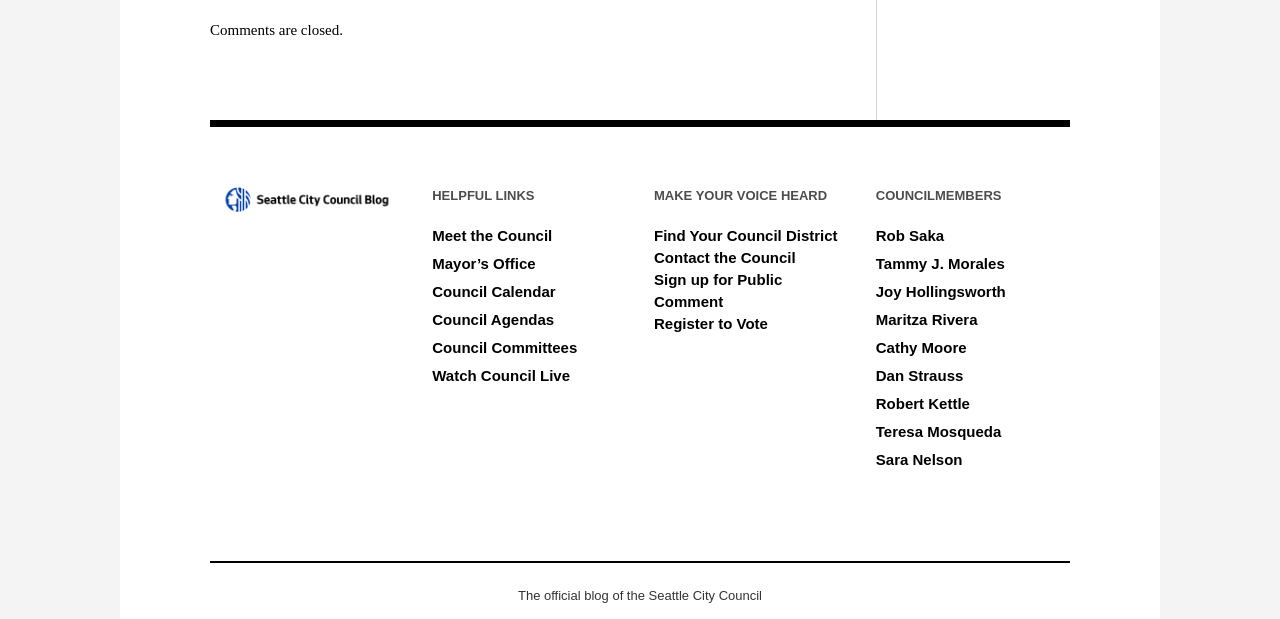Using the image as a reference, answer the following question in as much detail as possible:
What is the name of the councilmember linked to 'Rob Saka'?

I found the link 'Rob Saka' under the heading 'COUNCILMEMBERS', so I inferred that 'Rob Saka' is the name of a councilmember.